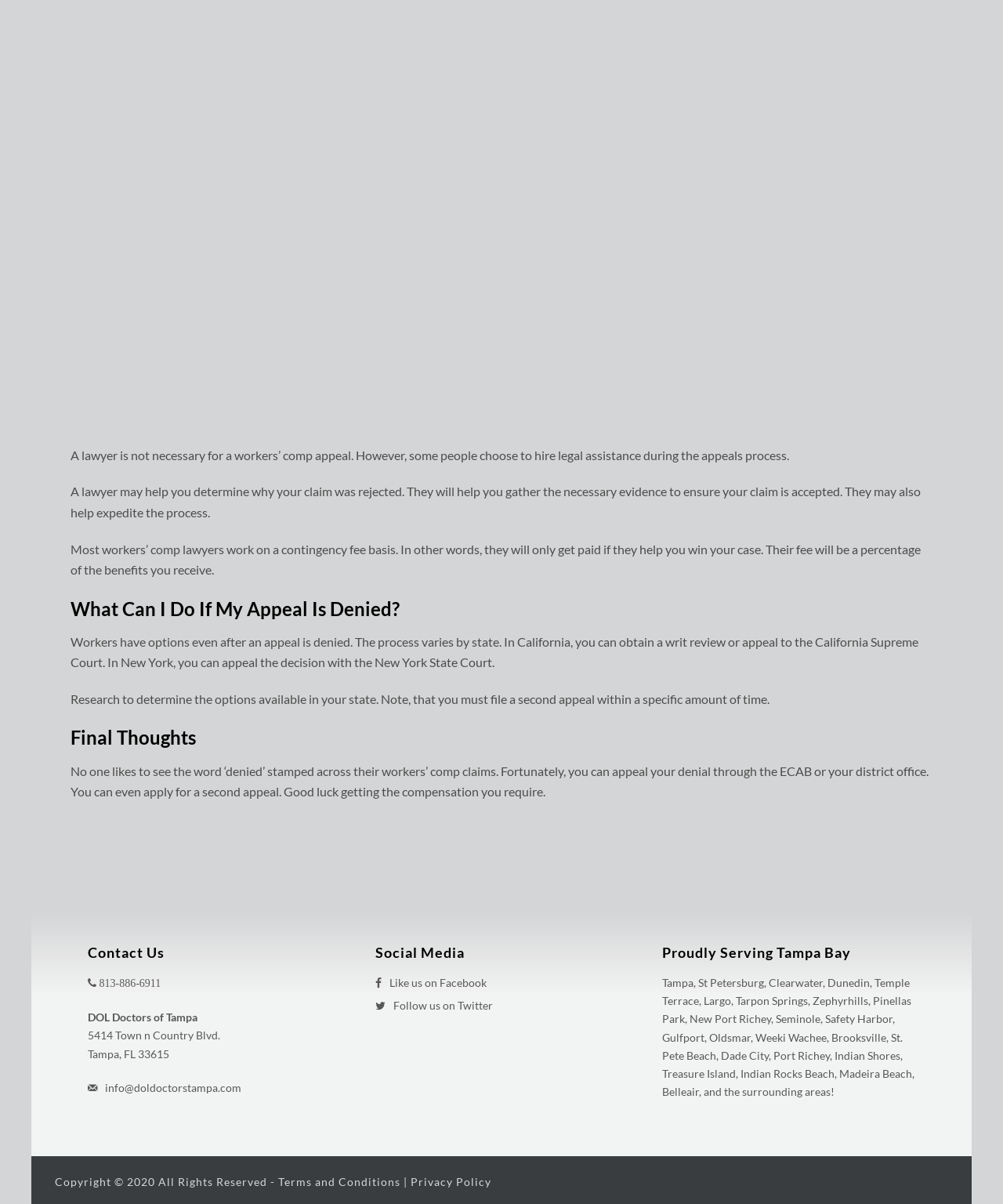How do workers' comp lawyers typically get paid?
We need a detailed and meticulous answer to the question.

According to the webpage, most workers' comp lawyers work on a contingency fee basis, meaning they only get paid if they help the worker win their case, and their fee is a percentage of the benefits received.